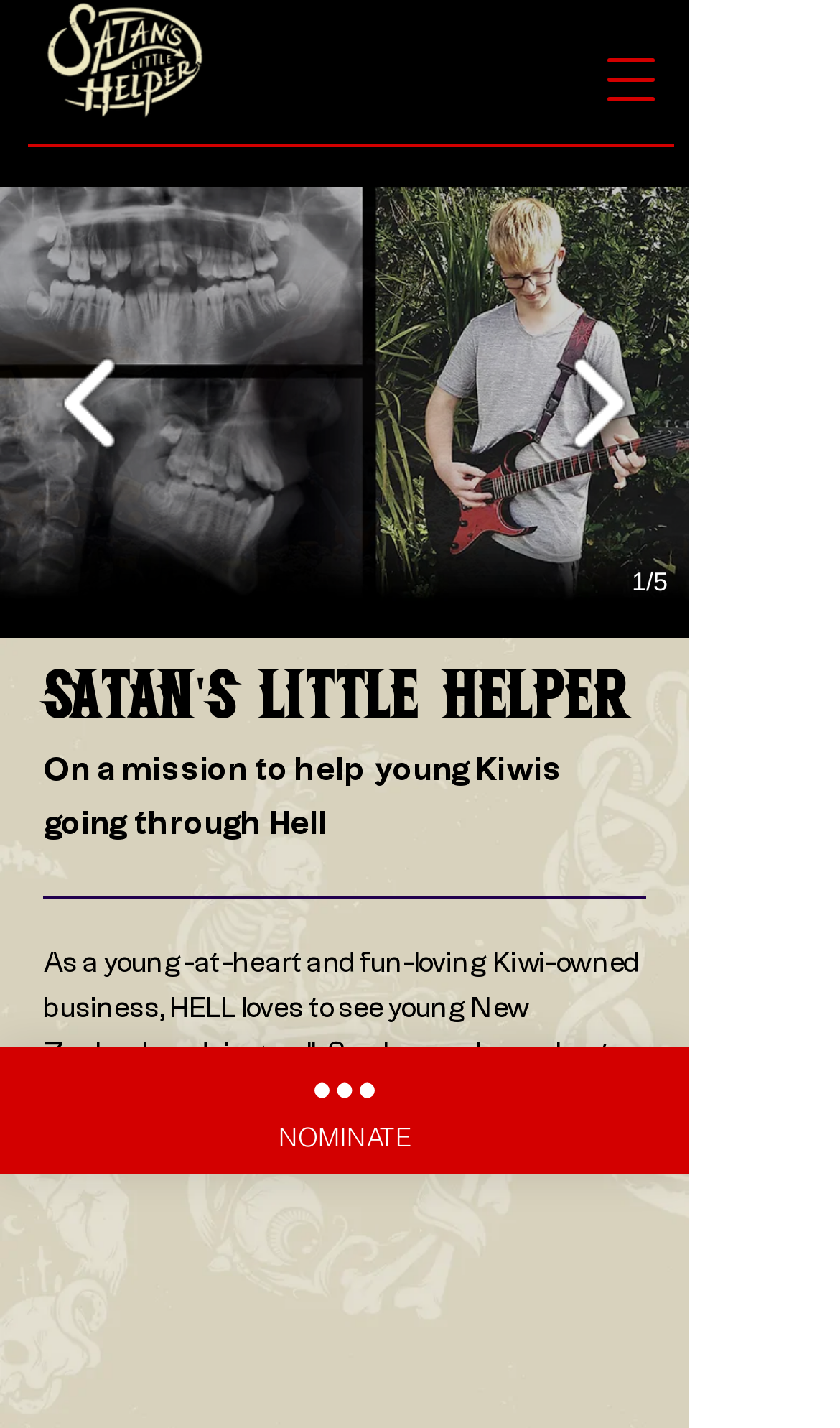Please provide a one-word or phrase answer to the question: 
What is the name of the charity program?

Satan's Little Helper